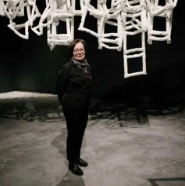Provide a short, one-word or phrase answer to the question below:
What is the background color of the image?

Black